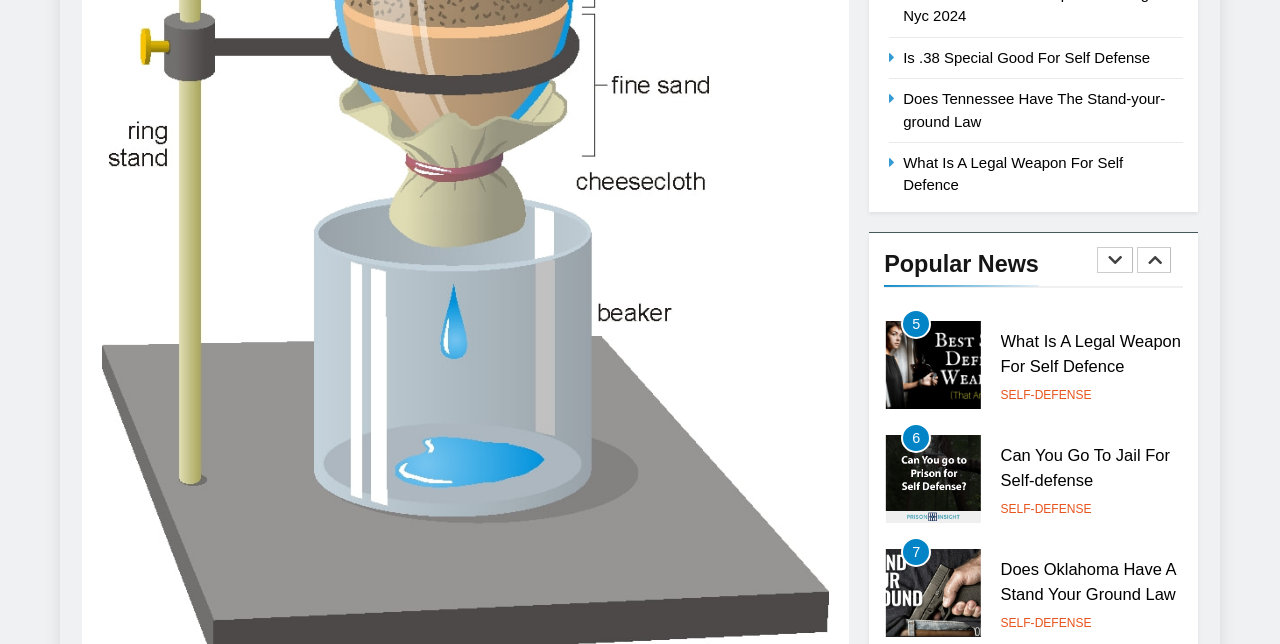Bounding box coordinates are given in the format (top-left x, top-left y, bottom-right x, bottom-right y). All values should be floating point numbers between 0 and 1. Provide the bounding box coordinate for the UI element described as: parent_node: 5

[0.857, 0.383, 0.885, 0.424]